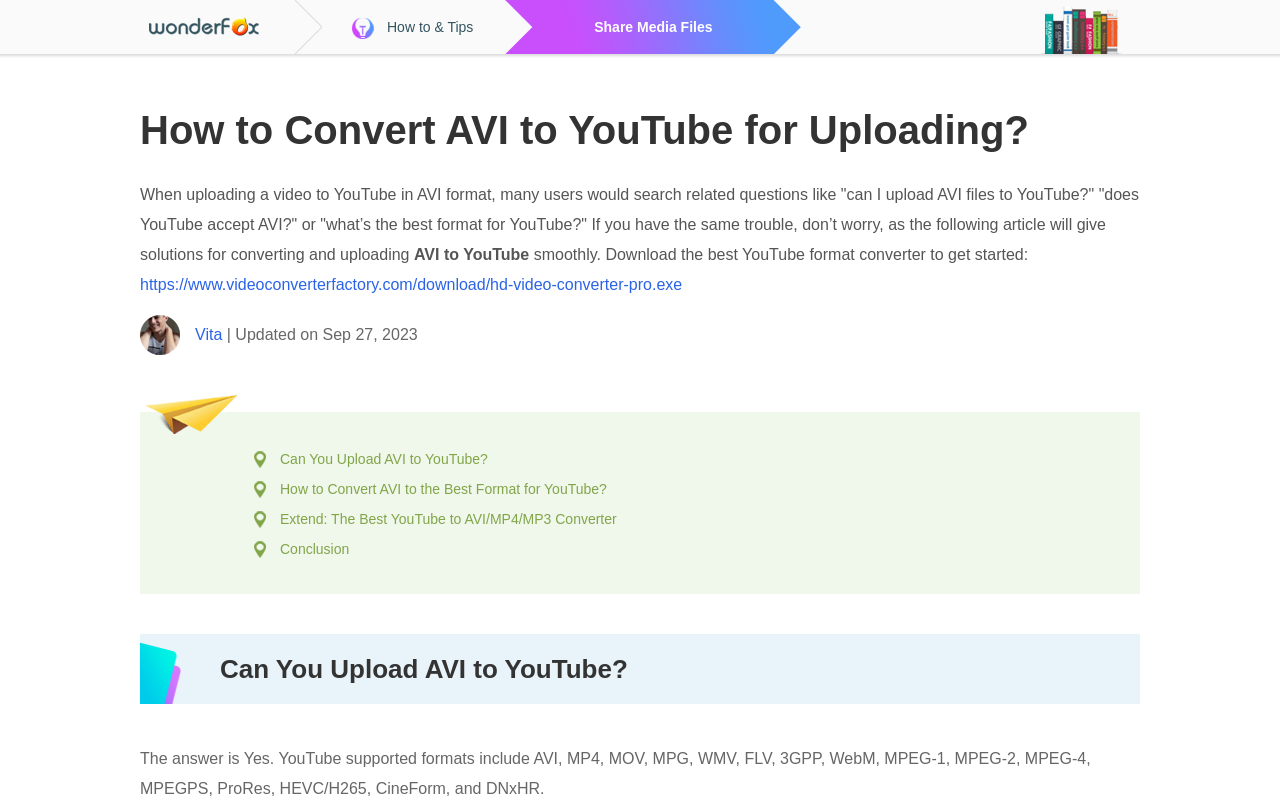Please locate the bounding box coordinates of the region I need to click to follow this instruction: "Visit the Vita website".

[0.152, 0.405, 0.174, 0.426]